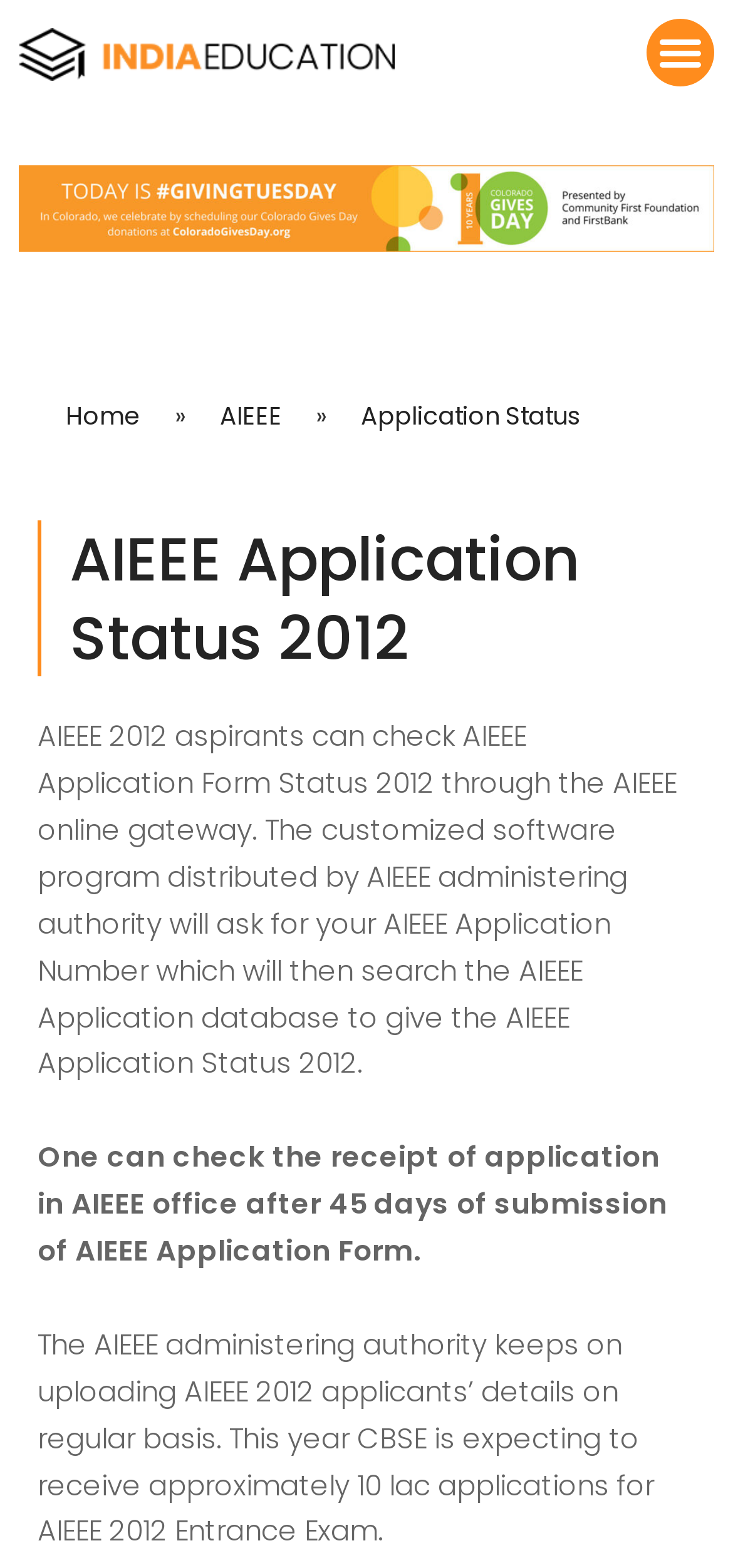What is required to check the AIEEE Application Status 2012?
Please answer the question as detailed as possible.

To check the AIEEE Application Status 2012, the customized software program distributed by AIEEE administering authority will ask for the AIEEE Application Number, which will then search the AIEEE Application database to give the AIEEE Application Status 2012.